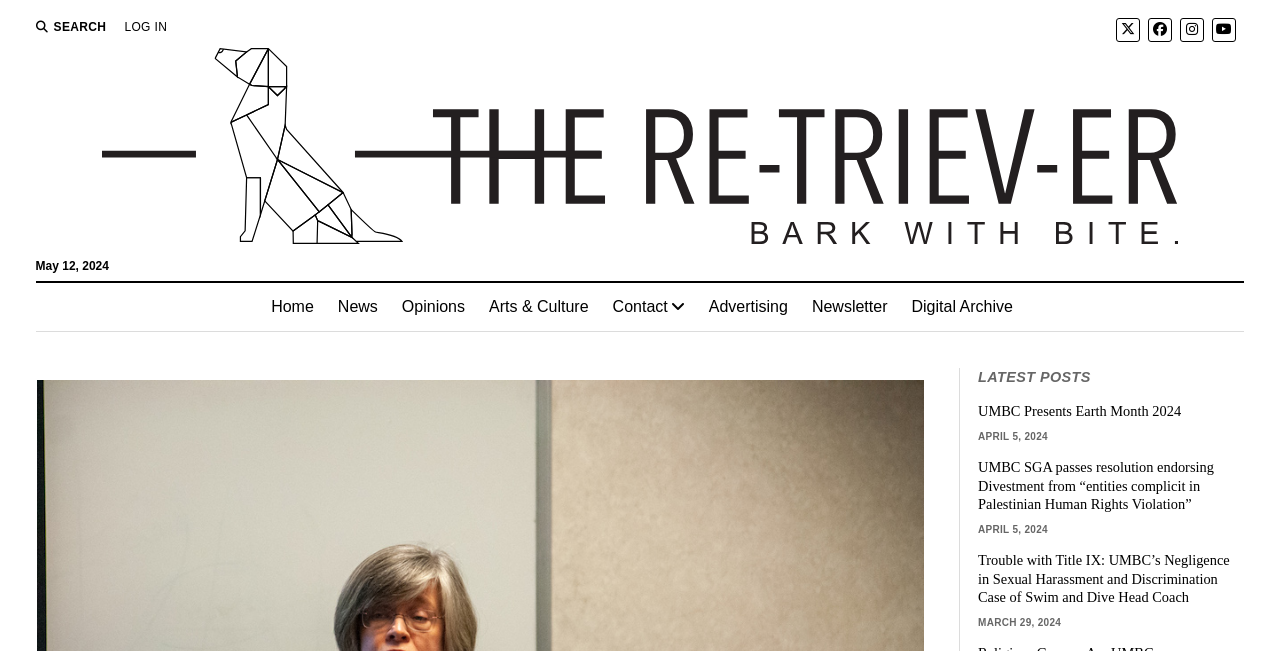Identify the bounding box of the HTML element described here: "alt="The Retriever"". Provide the coordinates as four float numbers between 0 and 1: [left, top, right, bottom].

[0.08, 0.322, 0.92, 0.387]